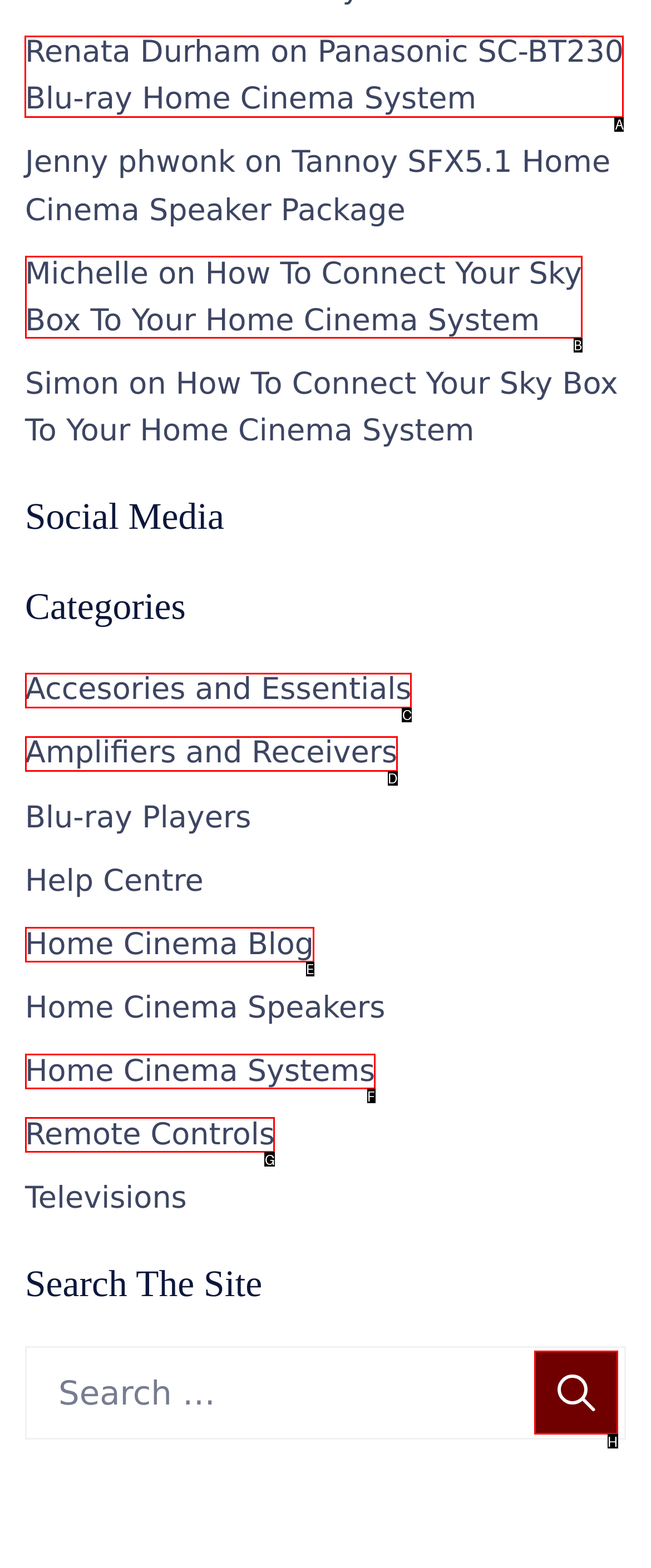To achieve the task: Check out the Panasonic SC-BT230 Blu-ray Home Cinema System, indicate the letter of the correct choice from the provided options.

A